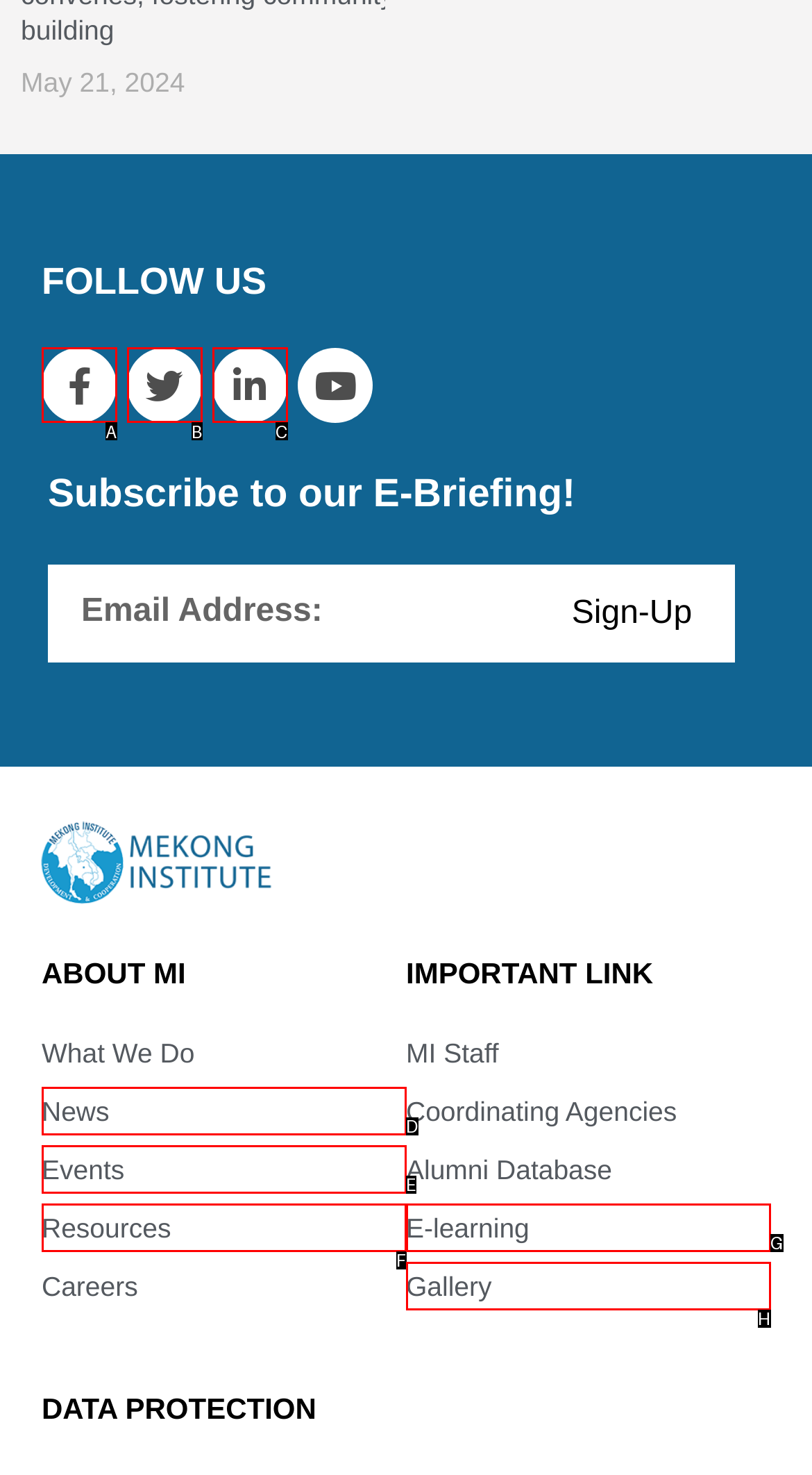Select the option that fits this description: Resources
Answer with the corresponding letter directly.

F